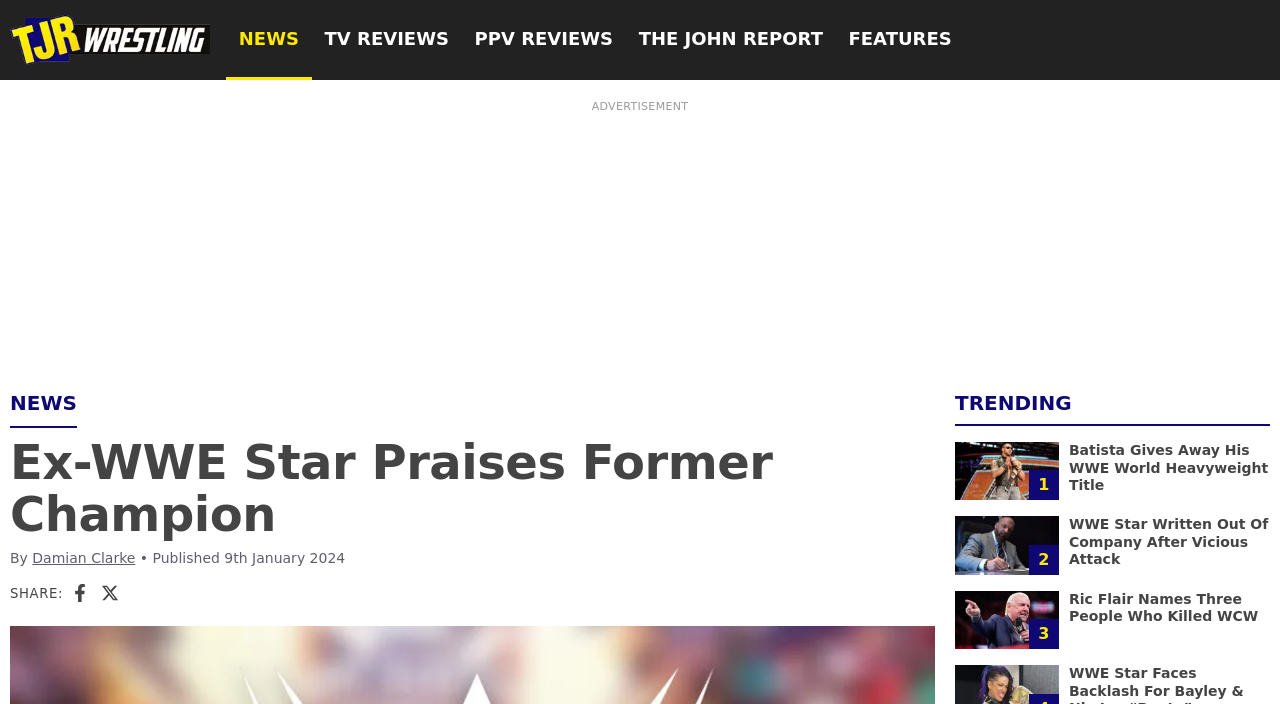Locate the bounding box coordinates of the element's region that should be clicked to carry out the following instruction: "Read the trending article about Batista Gives Away His WWE World Heavyweight Title". The coordinates need to be four float numbers between 0 and 1, i.e., [left, top, right, bottom].

[0.835, 0.628, 0.991, 0.7]